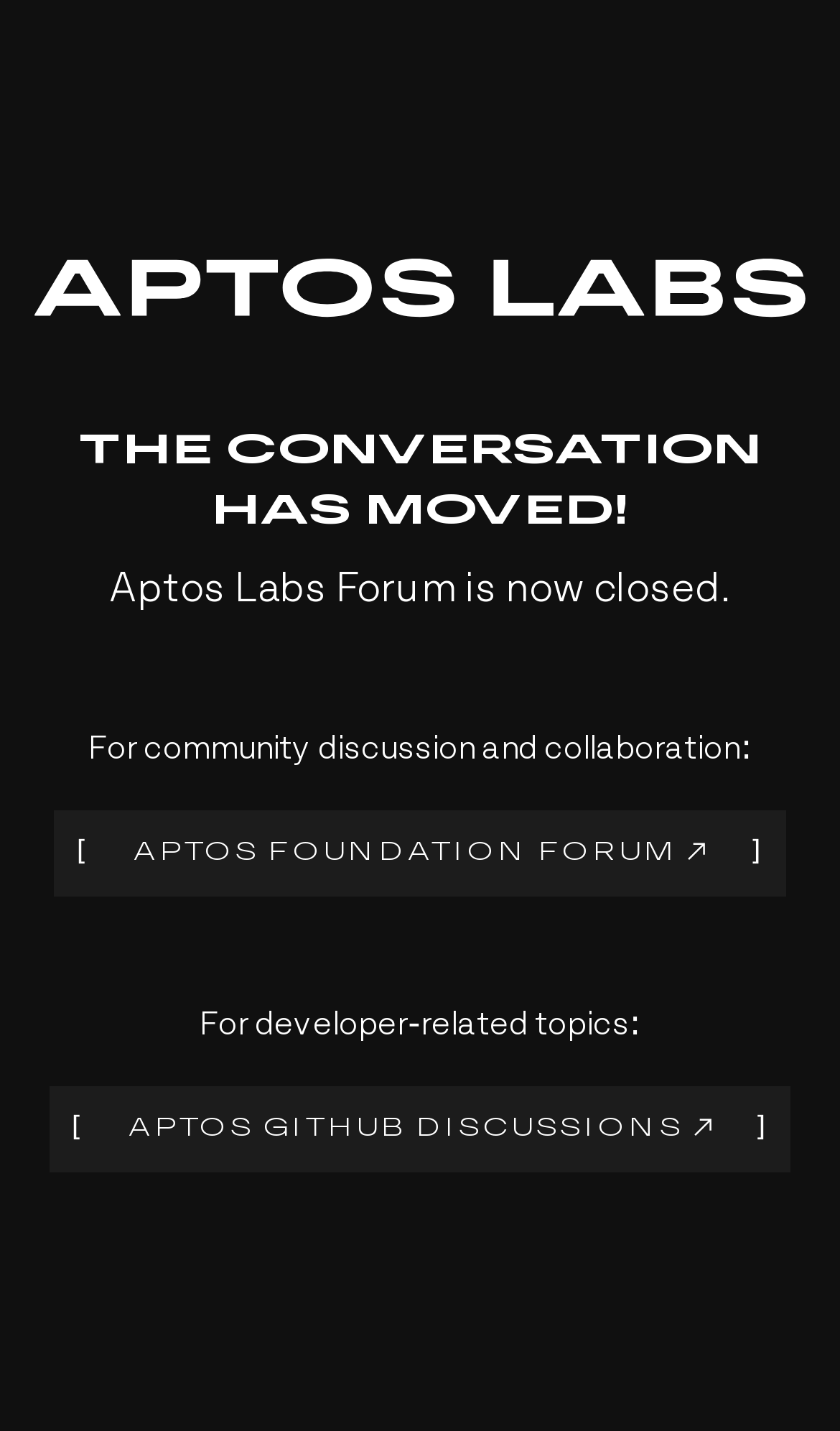Answer with a single word or phrase: 
What is the purpose of the Aptos GitHub Discussions?

Developer-related topics